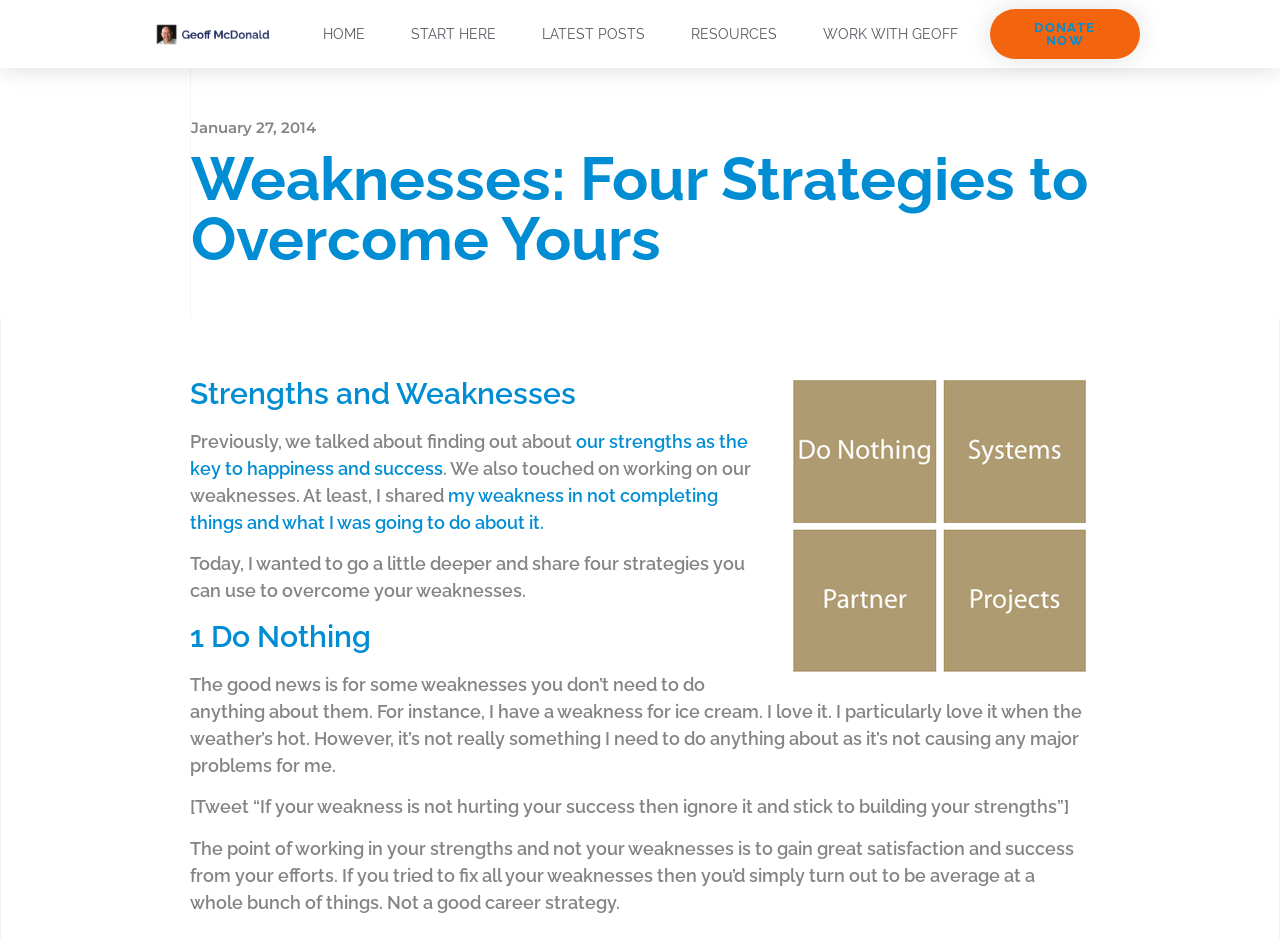Pinpoint the bounding box coordinates of the area that should be clicked to complete the following instruction: "View the latest posts". The coordinates must be given as four float numbers between 0 and 1, i.e., [left, top, right, bottom].

[0.407, 0.0, 0.519, 0.072]